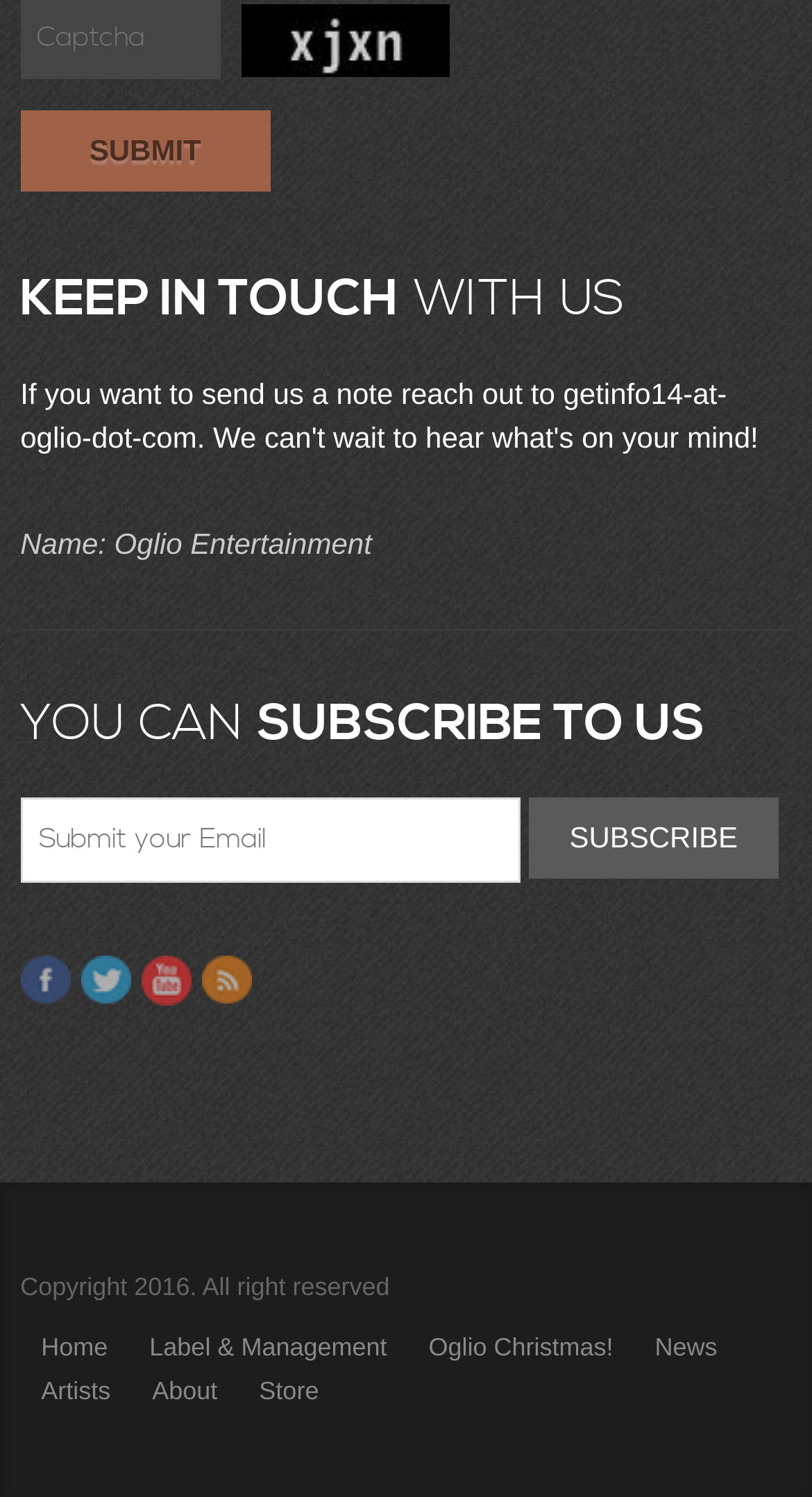Using the webpage screenshot, locate the HTML element that fits the following description and provide its bounding box: "News".

[0.781, 0.889, 0.909, 0.909]